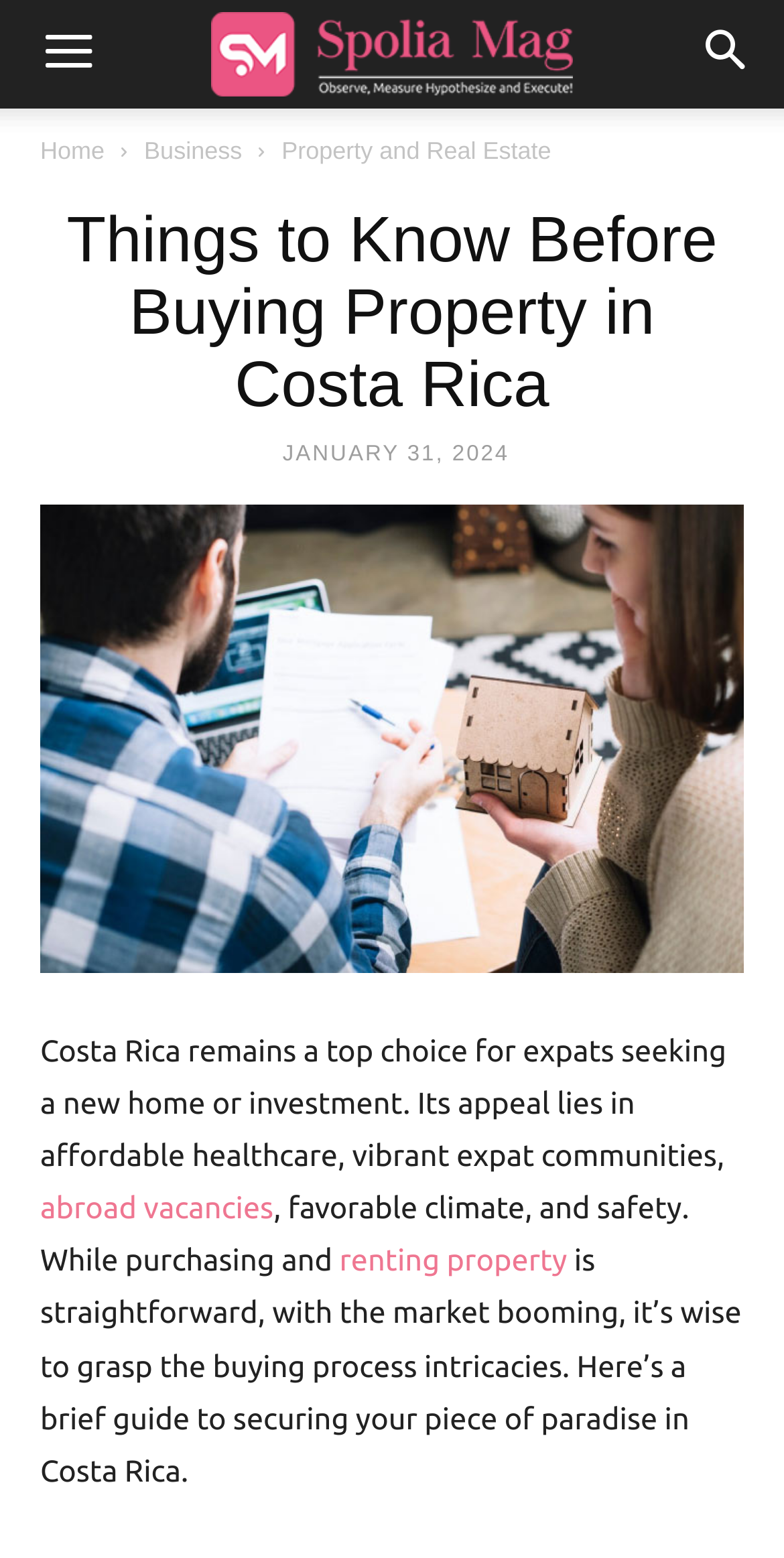Could you find the bounding box coordinates of the clickable area to complete this instruction: "Learn more about 'abroad vacancies'"?

[0.051, 0.764, 0.349, 0.786]